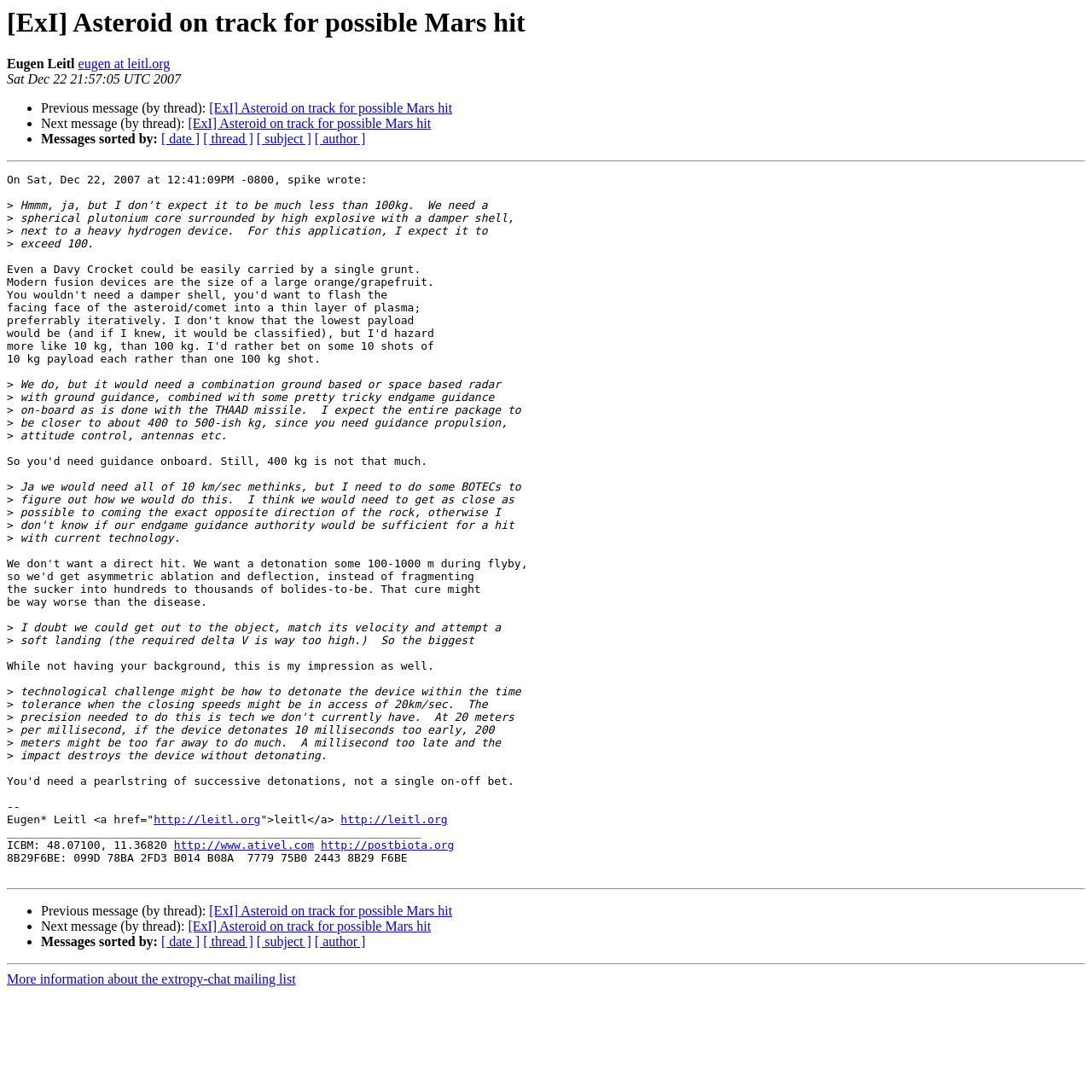Analyze the image and provide a detailed answer to the question: What is the format of the ICBM coordinates?

I found the format by looking at the text 'ICBM: 48.07100, 11.36820' which is located at the bottom of the webpage, and by recognizing that it is a coordinate format.